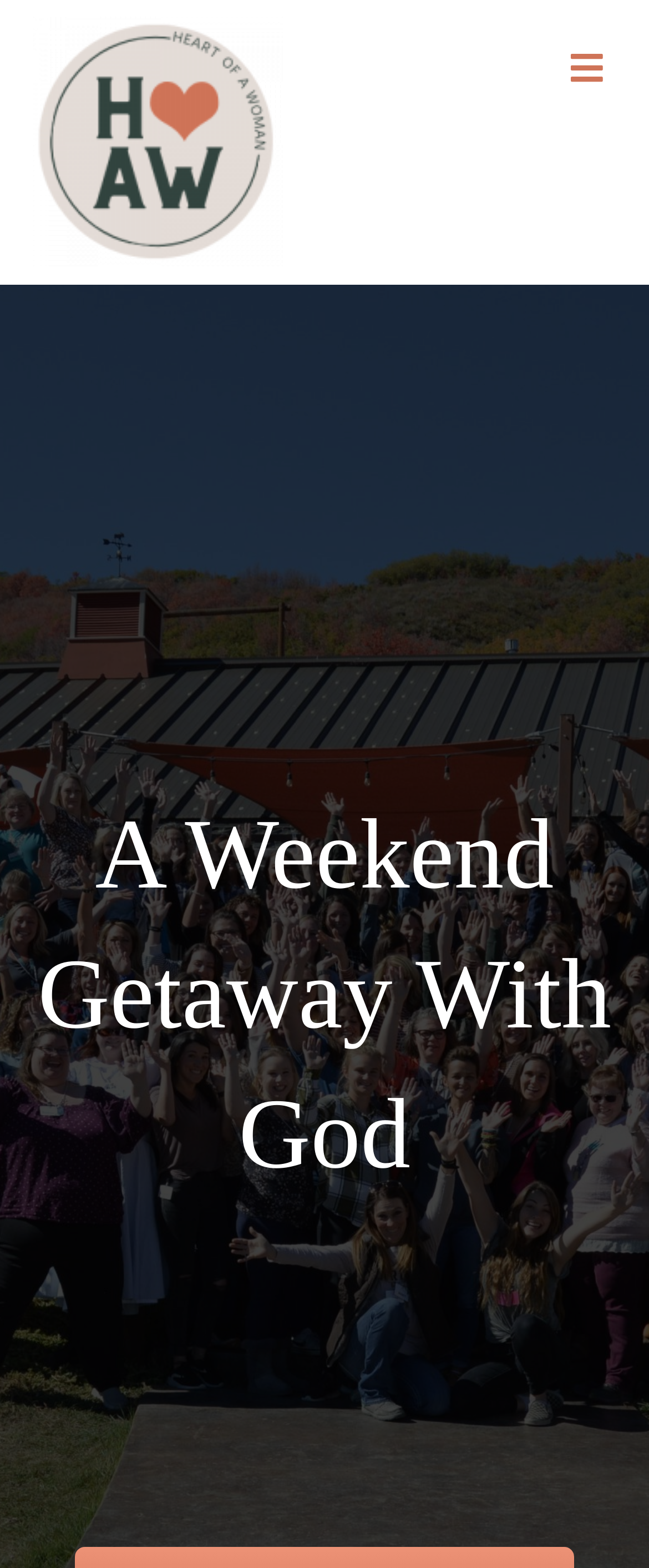Locate the primary headline on the webpage and provide its text.

A Weekend Getaway With God